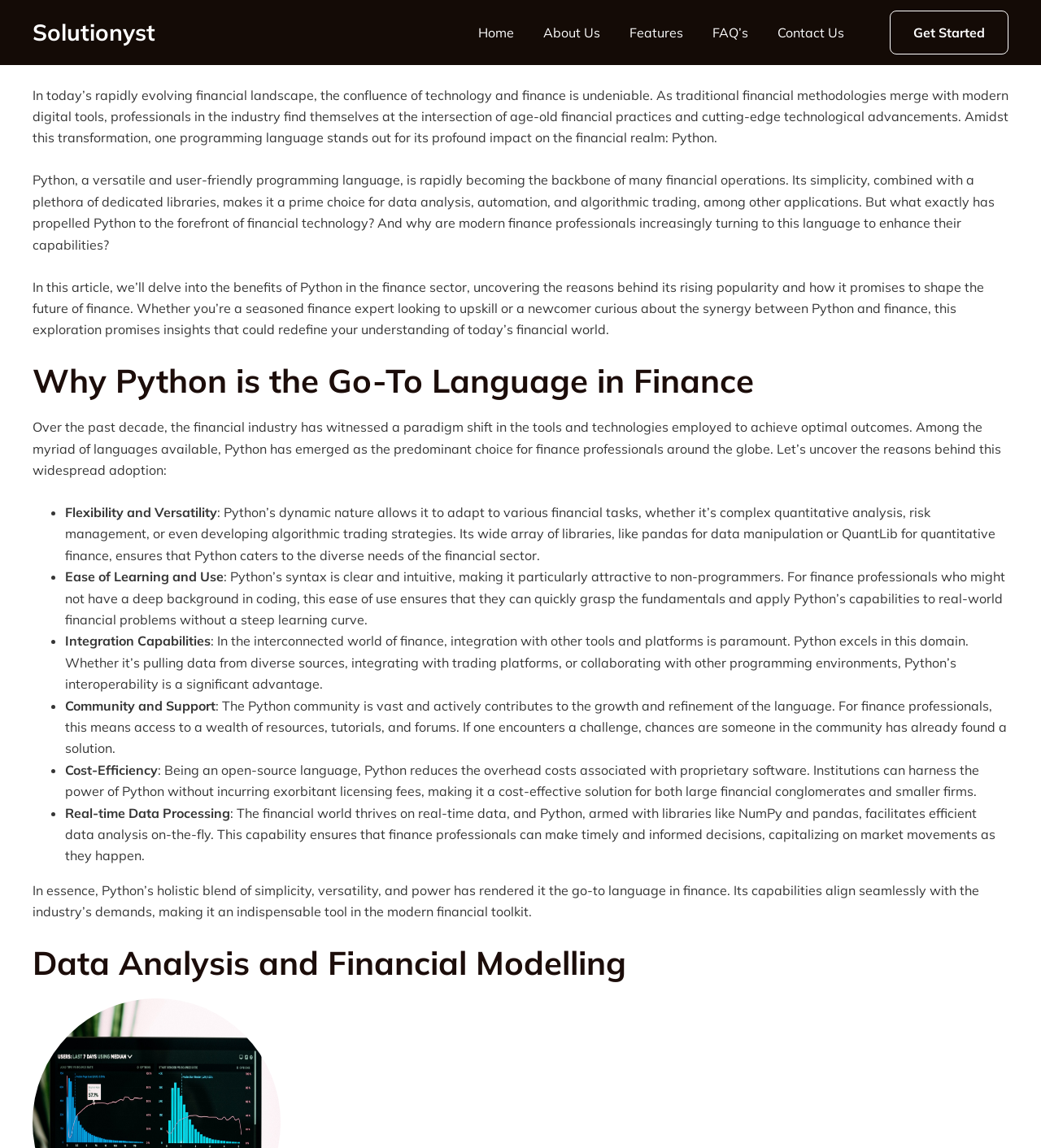Please identify the coordinates of the bounding box that should be clicked to fulfill this instruction: "Click on the 'About Us' link".

[0.522, 0.0, 0.605, 0.057]